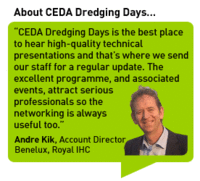Explain the image in a detailed and thorough manner.

The image features a quote by Andre Kik, the Account Director for Benelux at Royal IHC, regarding the CEDA Dredging Days event. It highlights his perspective on the conference, stating, “CEDA Dredging Days is the best place to hear high-quality technical presentations and that’s where we send our staff for a regular update. The excellent programme, and associated events, attract serious professionals so the networking is always useful too.” The quote is set against a vibrant green background, enhancing its visibility, and is accompanied by a professional photo of Andre Kik, reinforcing the credibility of the statement. This visual representation emphasizes the importance and value of the CEDA Dredging Days for professionals in the industry.